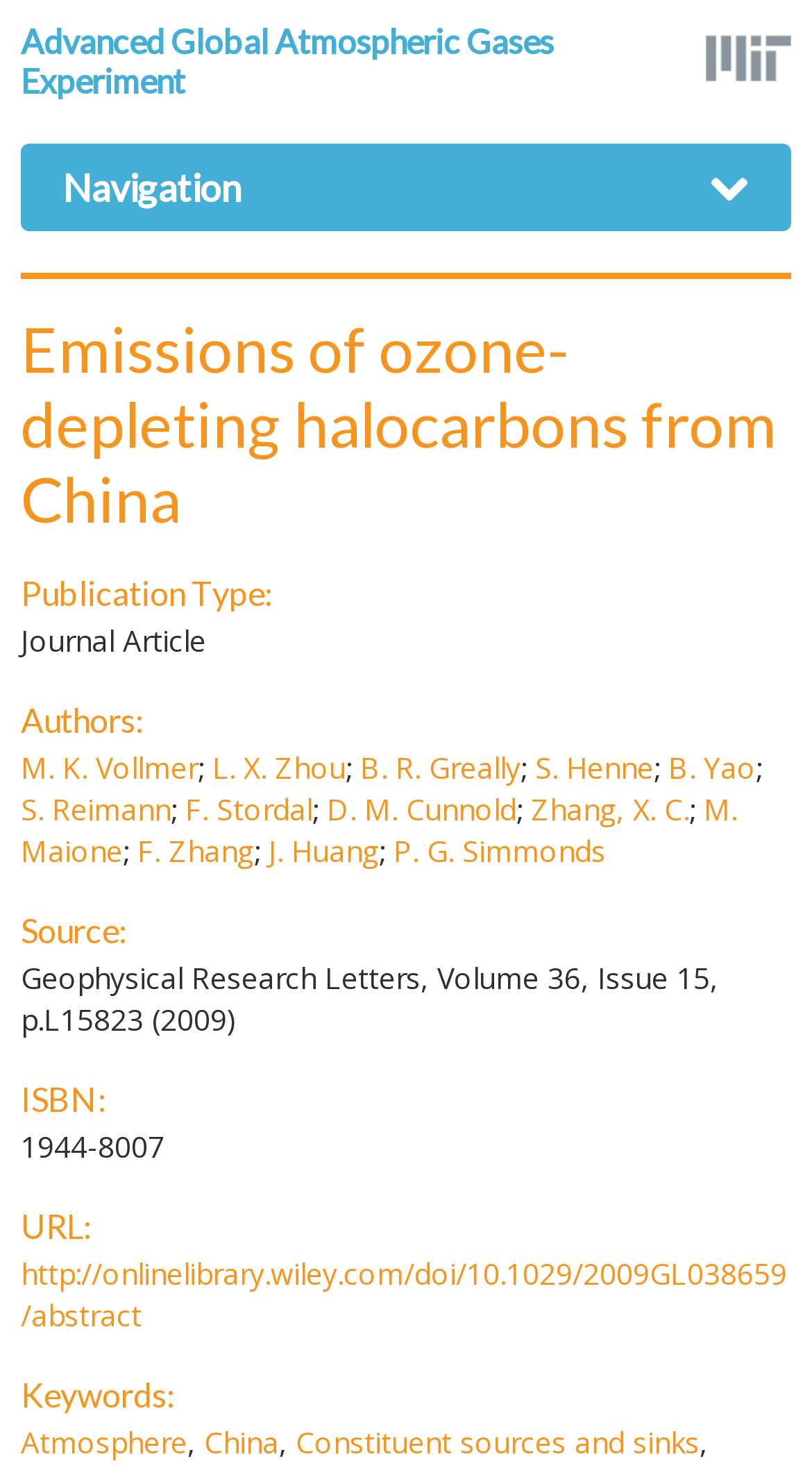Indicate the bounding box coordinates of the clickable region to achieve the following instruction: "View the publication details."

[0.026, 0.211, 0.974, 0.364]